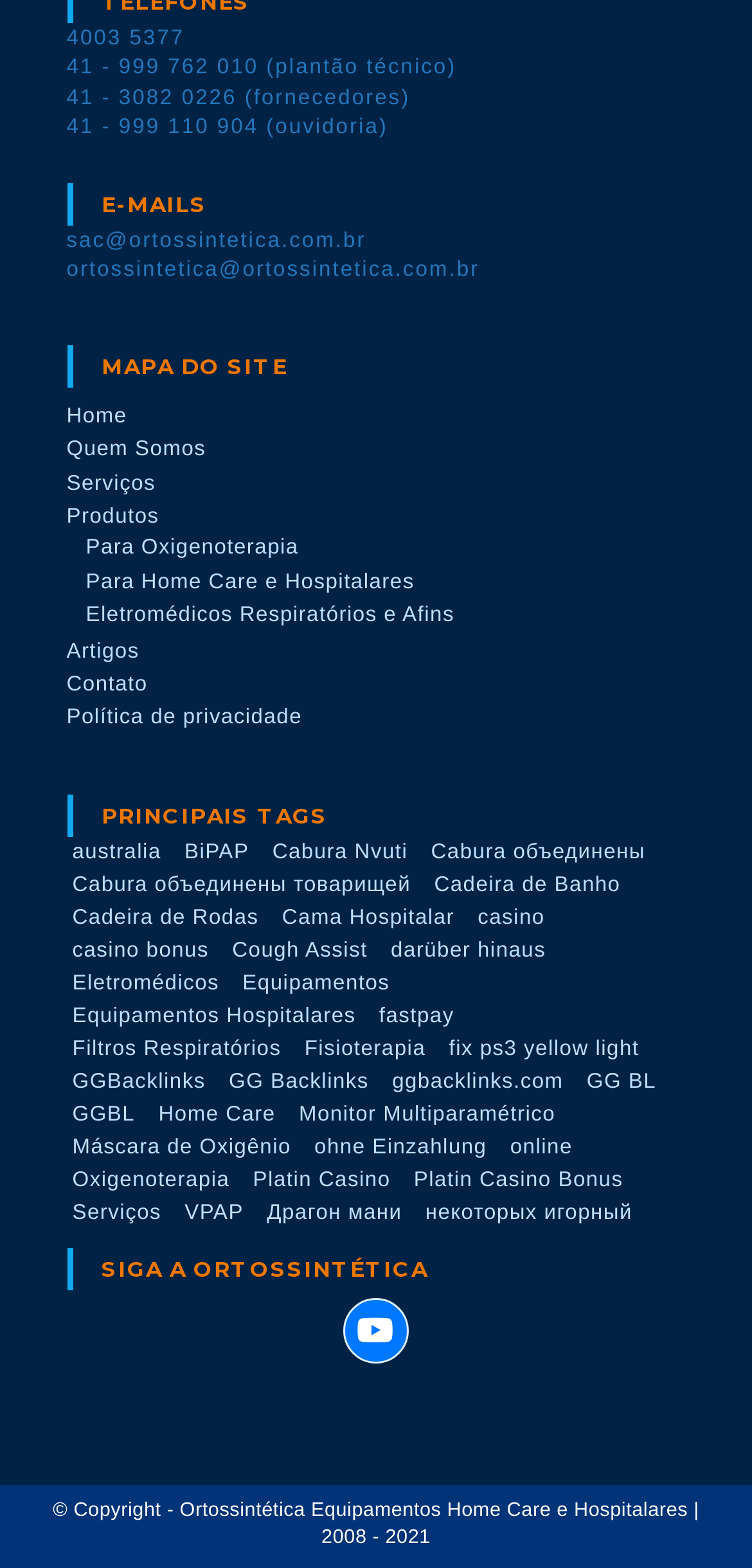Locate the bounding box coordinates of the area where you should click to accomplish the instruction: "Click on the 'Home' link".

[0.088, 0.258, 0.169, 0.273]